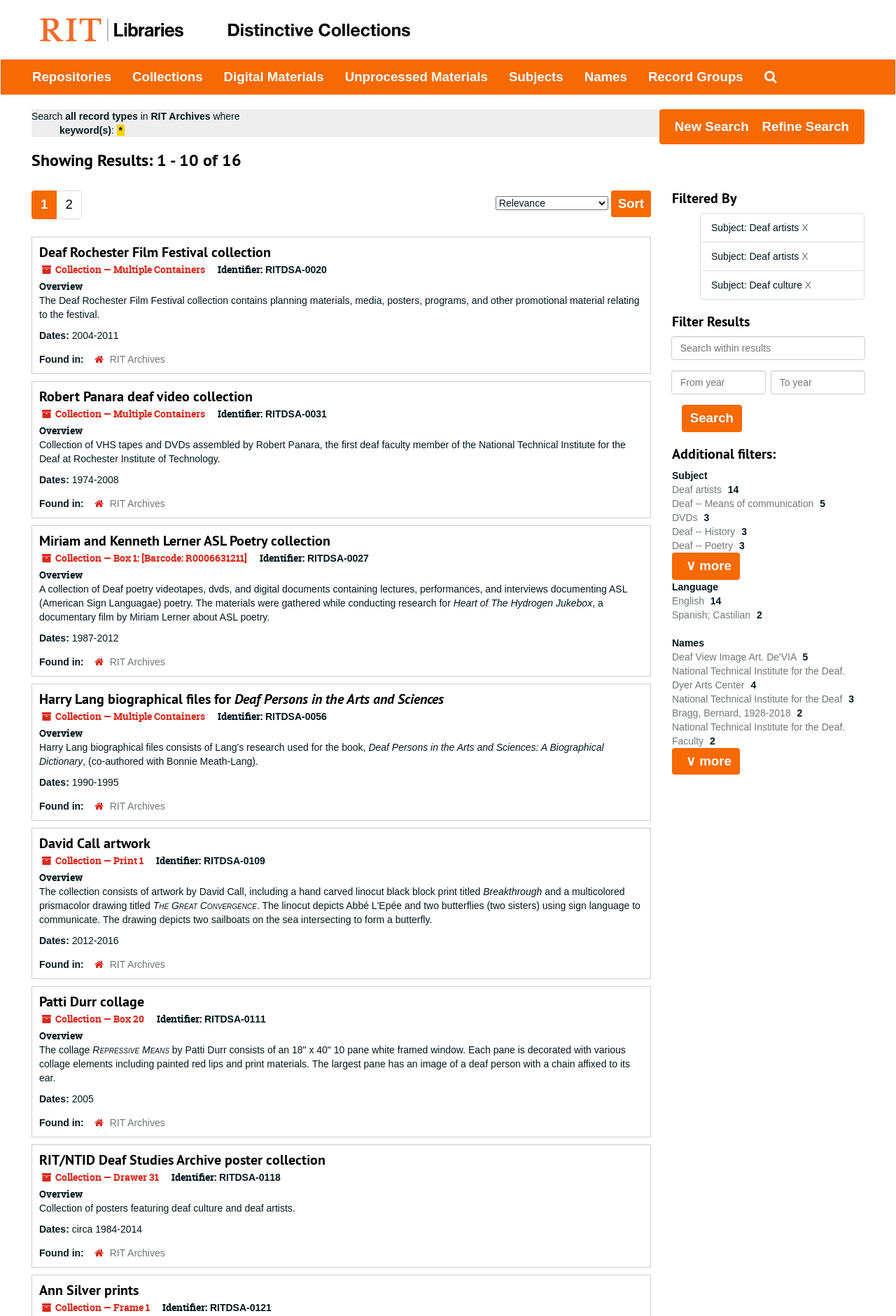Give a detailed explanation of the elements present on the webpage.

This webpage displays 16 search results for RIT's Distinctive Collections. At the top, there is a navigation bar with 9 links: Repositories, Collections, Digital Materials, Unprocessed Materials, Subjects, Names, Record Groups, and Search The Archives. Below the navigation bar, there are two buttons: New Search and Refine Search.

The search results are listed below, with each result containing a heading, a link to the collection, and a brief description. There are 10 search results in total, each with a similar structure. The headings of the search results are: Deaf Rochester Film Festival collection, Robert Panara deaf video collection, Miriam and Kenneth Lerner ASL Poetry collection, Harry Lang biographical files for Deaf Persons in the Arts and Sciences, and David Call artwork.

Each search result includes a collection title, identifier, overview, dates, and found in information. The overview provides a brief description of the collection, while the dates indicate the time period covered by the collection. The found in information specifies the location of the collection, which is RIT Archives for all the search results.

The search results are organized in a list format, with each result taking up a significant portion of the webpage. The webpage also includes a pagination section at the top, with links to pages 1 and 2, indicating that there are more search results available.